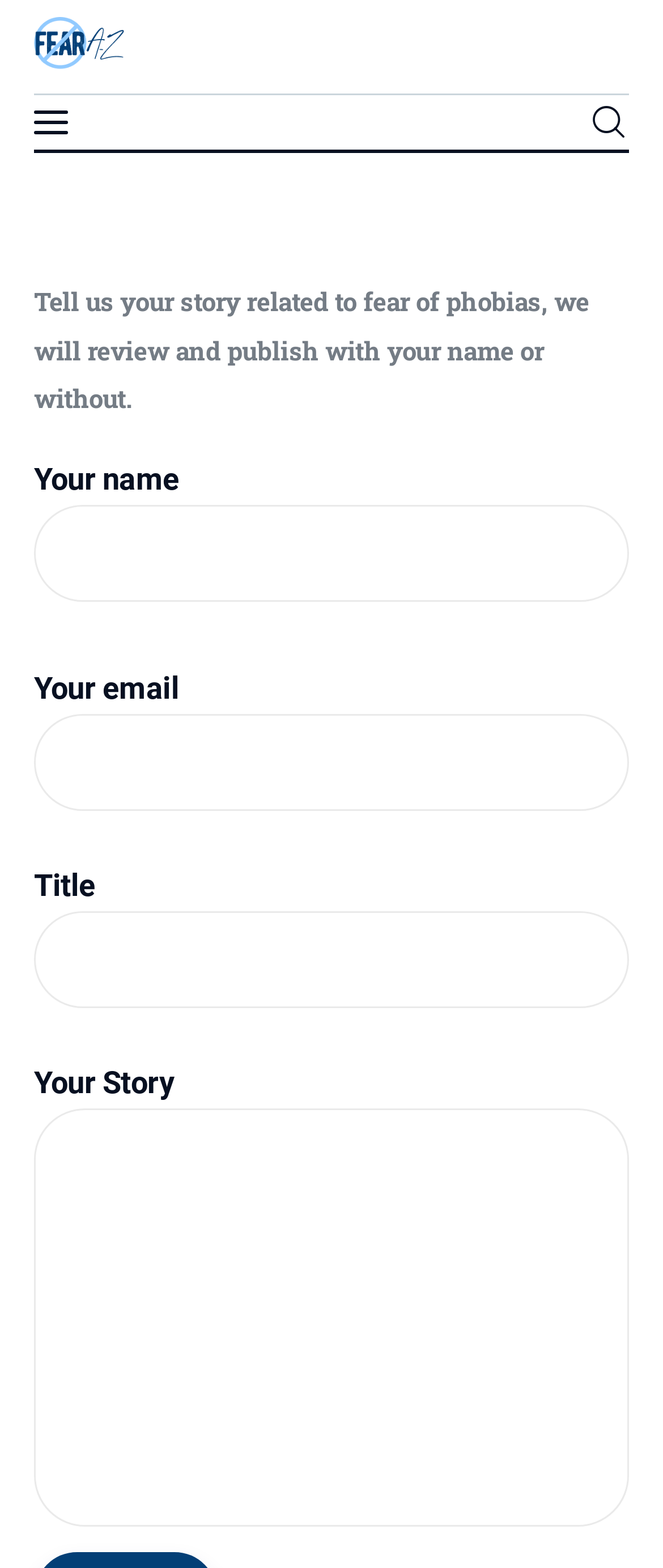Show the bounding box coordinates for the element that needs to be clicked to execute the following instruction: "contact us". Provide the coordinates in the form of four float numbers between 0 and 1, i.e., [left, top, right, bottom].

[0.0, 0.369, 0.718, 0.423]